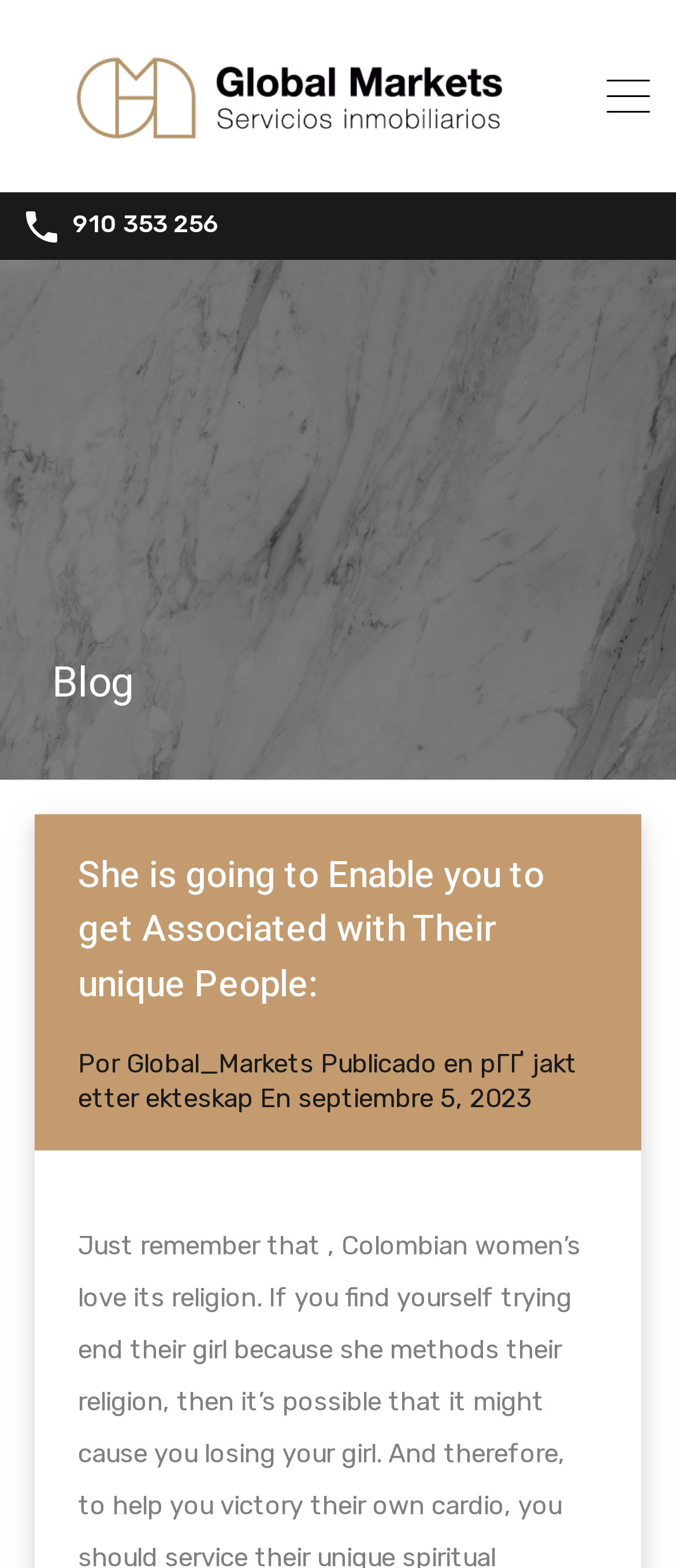Illustrate the webpage thoroughly, mentioning all important details.

The webpage appears to be a blog post with a title "She is going to Enable you to get Associated with Their unique People:" and a subtitle "Global Markets". At the top of the page, there is a small image, followed by a link to "Global Markets" with an accompanying icon. To the right of this link, there is another small image.

Below these elements, there is a heading that reads "Blog", which is centered on the page. Underneath the "Blog" heading, the title of the blog post is repeated, taking up most of the width of the page. 

On the same line as the title, there are several pieces of text and links. From left to right, there is the text "Por", followed by the text "Global_Markets", then the text "Publicado en", and finally a link to "pГҐ jakt etter ekteskap". Below this line, there is another line of text with the word "En" and a timestamp "septiembre 5, 2023".

At the bottom right of the page, there is a link with an icon represented by "\uf077".